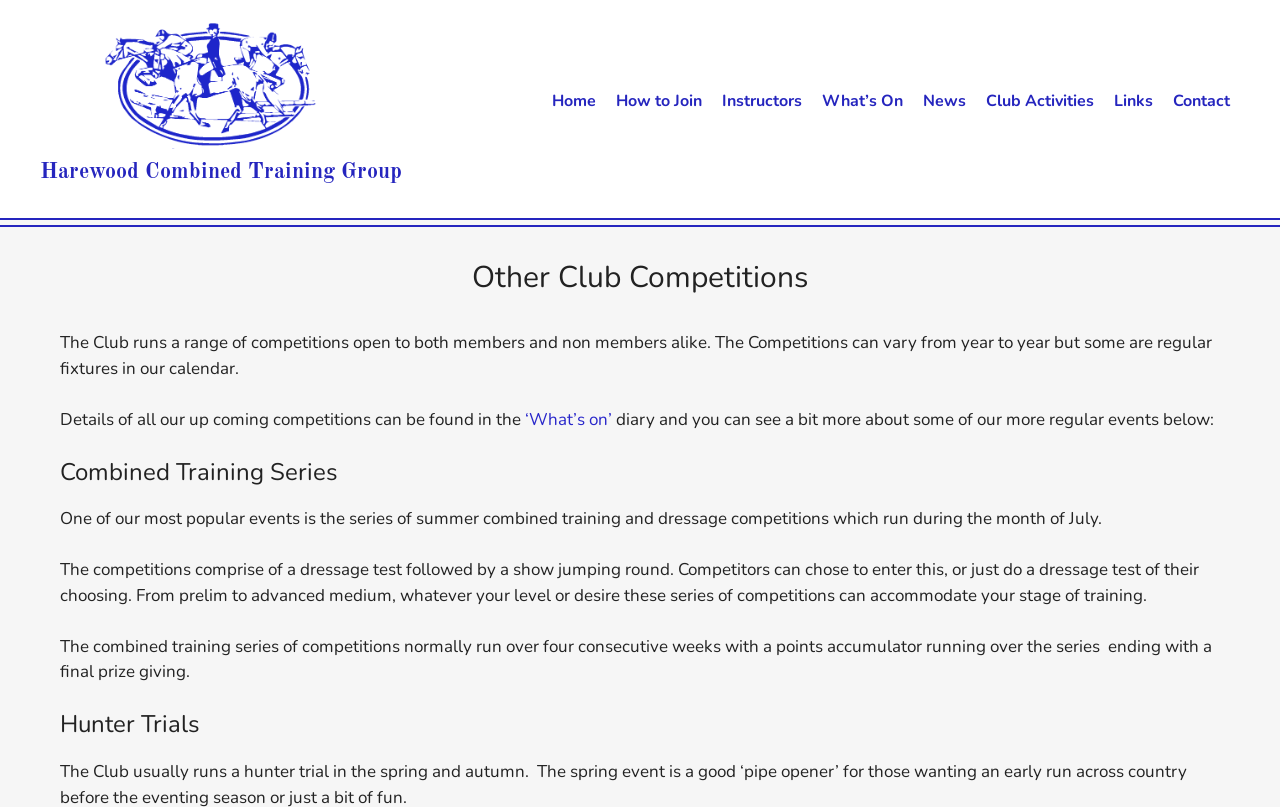Determine the main headline of the webpage and provide its text.

Other Club Competitions